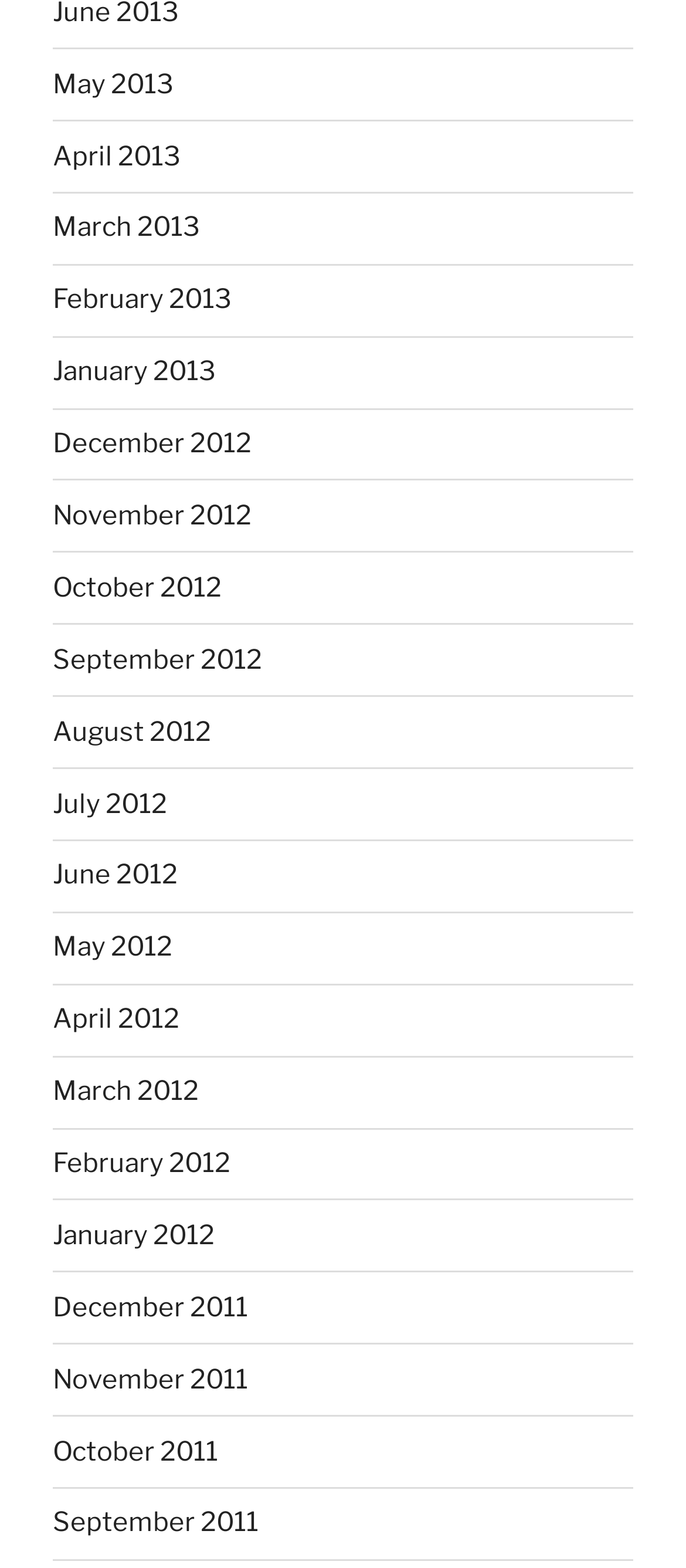What is the common prefix of all link texts?
Examine the image and provide an in-depth answer to the question.

I analyzed the text of each link and found that they all start with a month name, such as 'May', 'April', 'March', and so on.